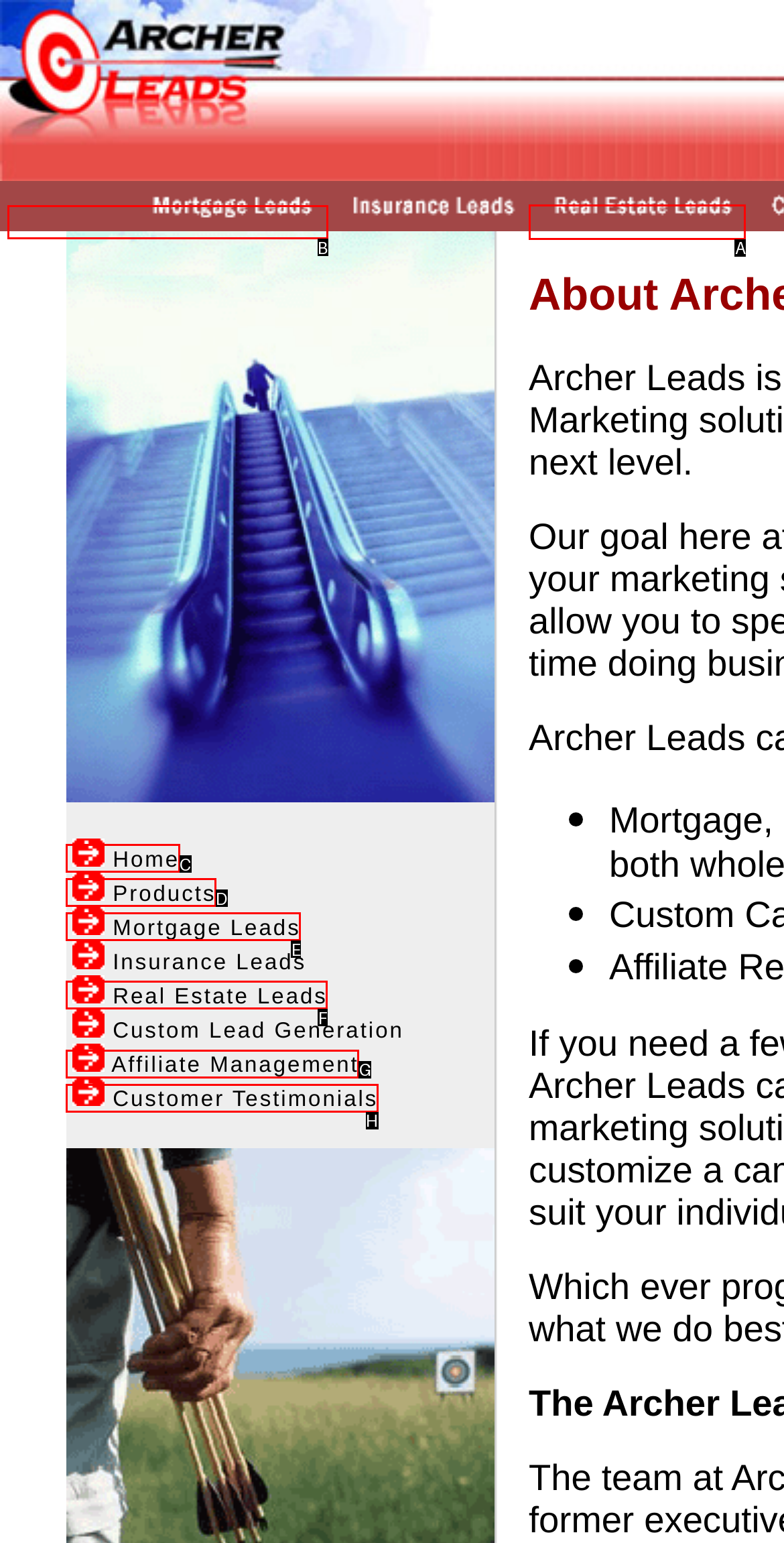Determine which HTML element should be clicked to carry out the following task: Click Mortgage Leads Respond with the letter of the appropriate option.

B